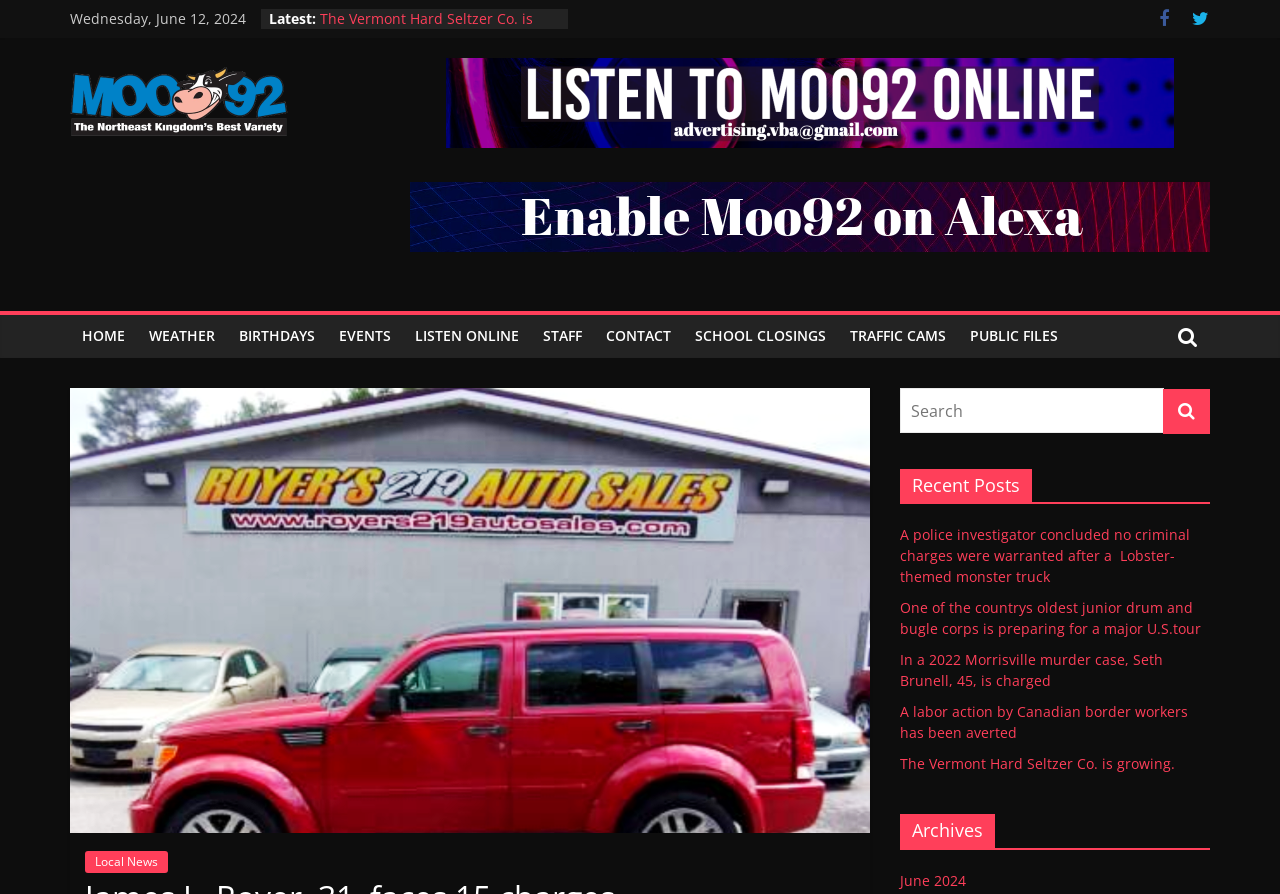Please find the bounding box for the UI element described by: "Book Now".

None